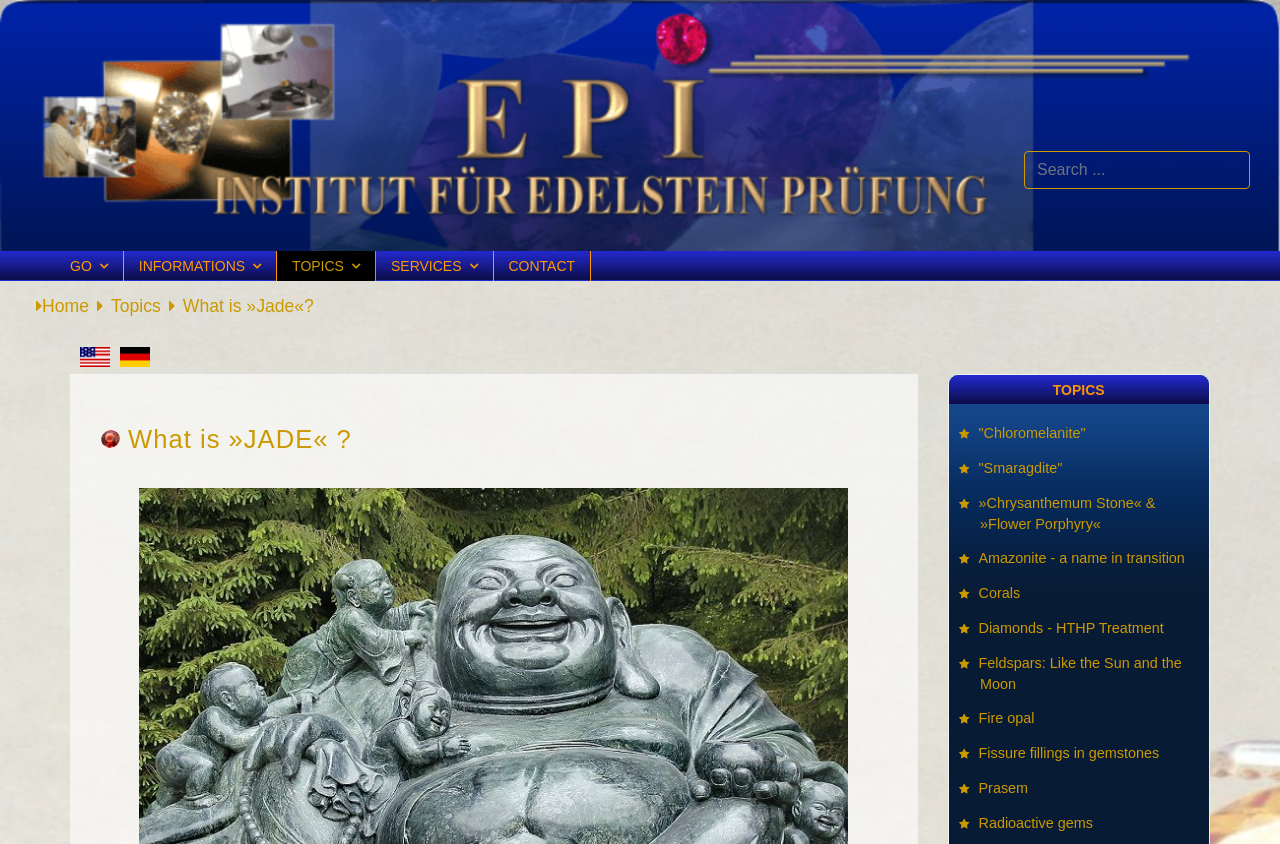Specify the bounding box coordinates of the region I need to click to perform the following instruction: "Search for something". The coordinates must be four float numbers in the range of 0 to 1, i.e., [left, top, right, bottom].

[0.8, 0.179, 0.977, 0.224]